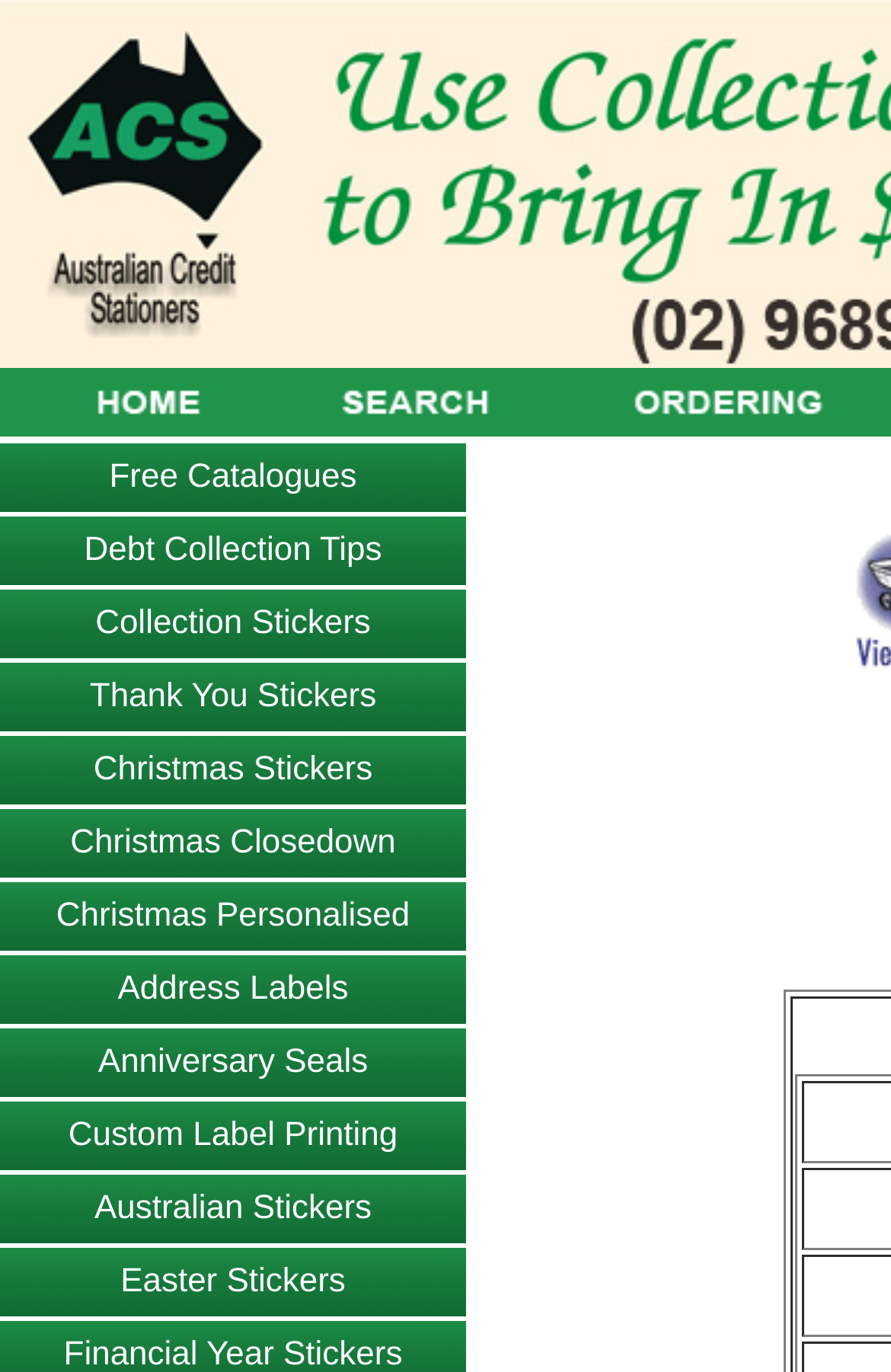Deliver a detailed narrative of the webpage's visual and textual elements.

The webpage is titled "S204 - A FRIENDLY REMINDER" and appears to be a catalog or product listing page. At the top, there is a row containing a grid cell with an image on the left side, taking up about a quarter of the row's width. To the right of the image, there are nine links arranged vertically, each with a brief descriptive text. 

The links are positioned closely together, with the first link "Free Catalogues" located near the top, followed by "Debt Collection Tips", "Collection Stickers", and so on, all the way down to "Easter Stickers" at the bottom. The links are centered horizontally within the grid cell, with some variation in their widths. There are no other UI elements or text blocks on the page besides these links and the image.